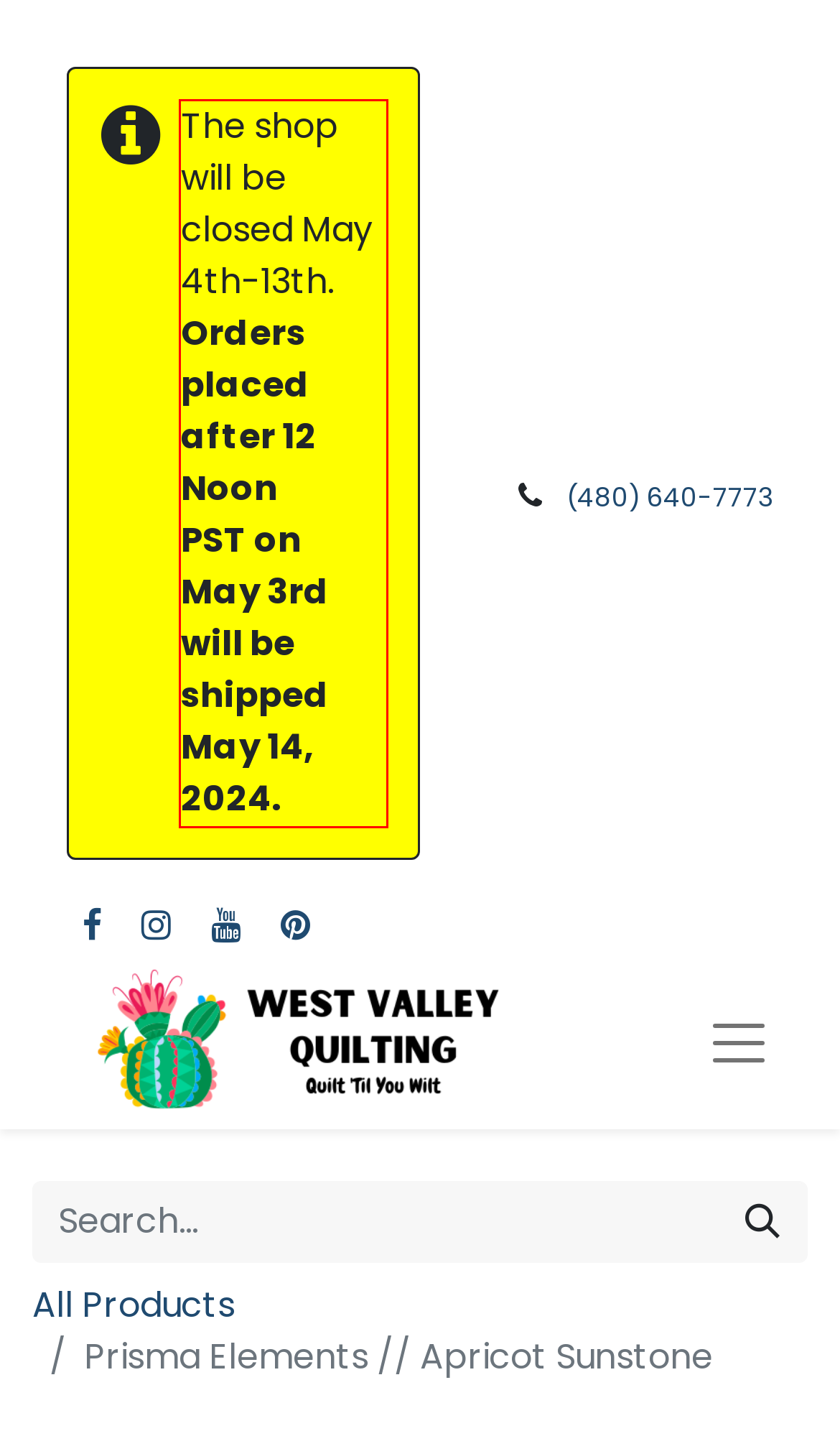Please look at the webpage screenshot and extract the text enclosed by the red bounding box.

The shop will be closed May 4th-13th. Orders placed after 12 Noon PST on May 3rd will be shipped May 14, 2024.